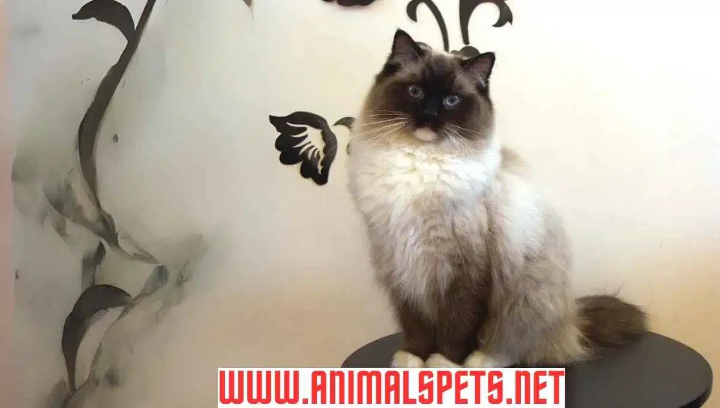Please provide a comprehensive response to the question based on the details in the image: What is the purpose of the image?

The website address 'www.animalspets.net' is displayed at the bottom of the image, suggesting that the picture is part of a broader guide about Ragdoll kittens, likely intended to educate or inform cat enthusiasts and potential pet owners.